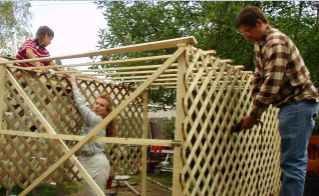What is the woman doing in the image?
Kindly give a detailed and elaborate answer to the question.

The woman is climbing onto the framework of the sukkah to assist the adult male in attaching the lattice panels, showcasing her role in the collaborative process.